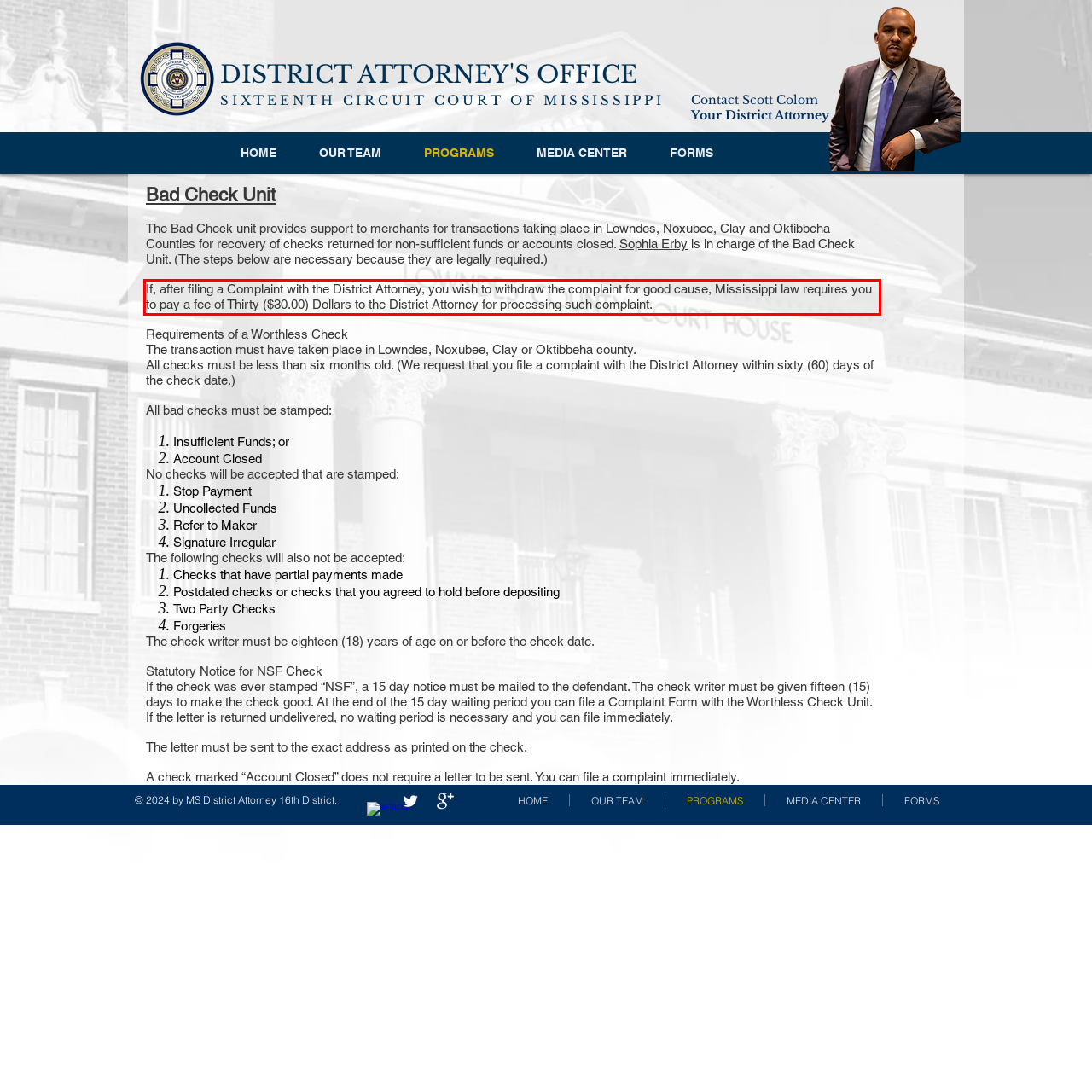Given the screenshot of a webpage, identify the red rectangle bounding box and recognize the text content inside it, generating the extracted text.

If, after filing a Complaint with the District Attorney, you wish to withdraw the complaint for good cause, Mississippi law requires you to pay a fee of Thirty ($30.00) Dollars to the District Attorney for processing such complaint.